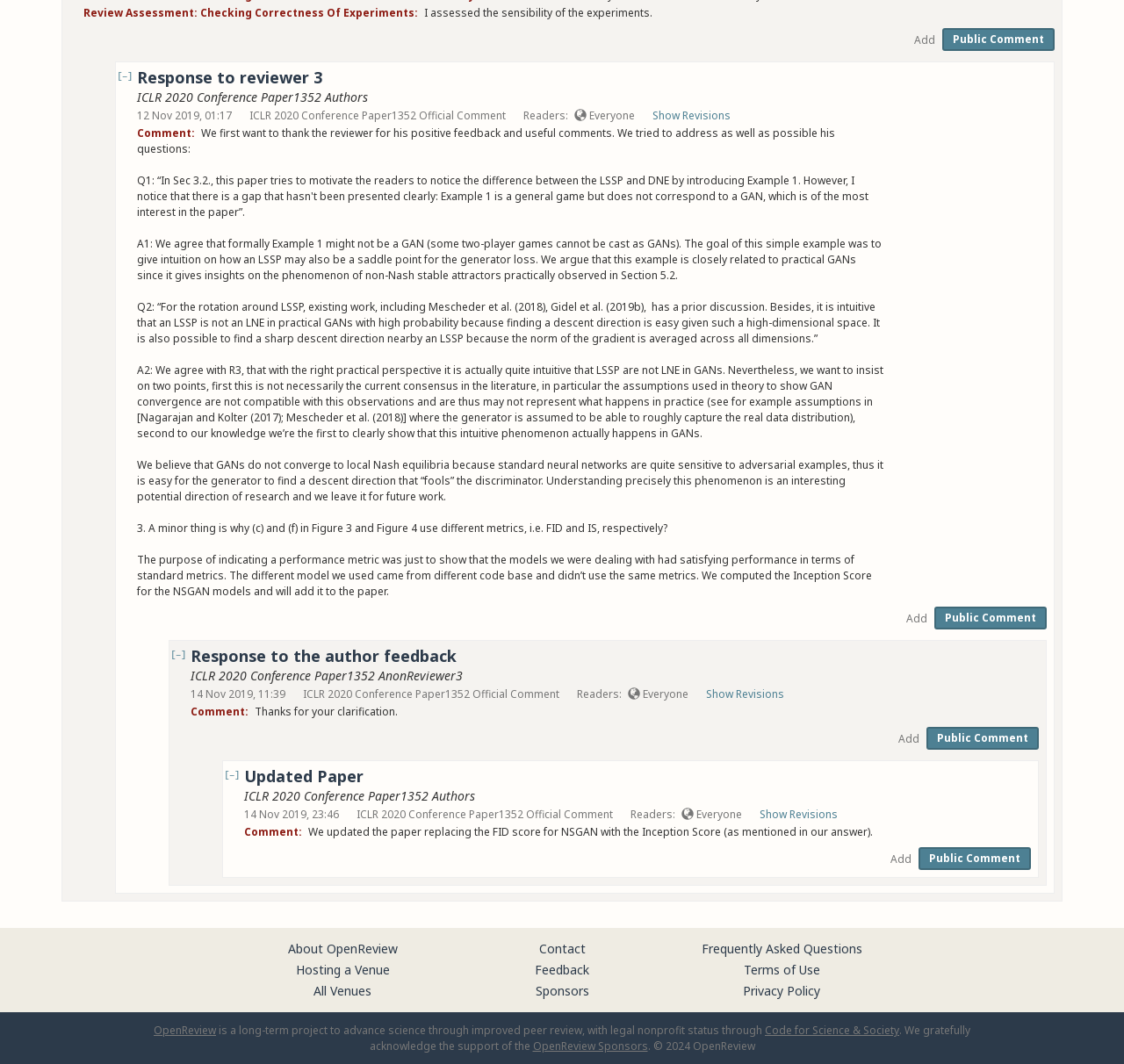Locate the UI element described by [–] and provide its bounding box coordinates. Use the format (top-left x, top-left y, bottom-right x, bottom-right y) with all values as floating point numbers between 0 and 1.

[0.151, 0.603, 0.167, 0.832]